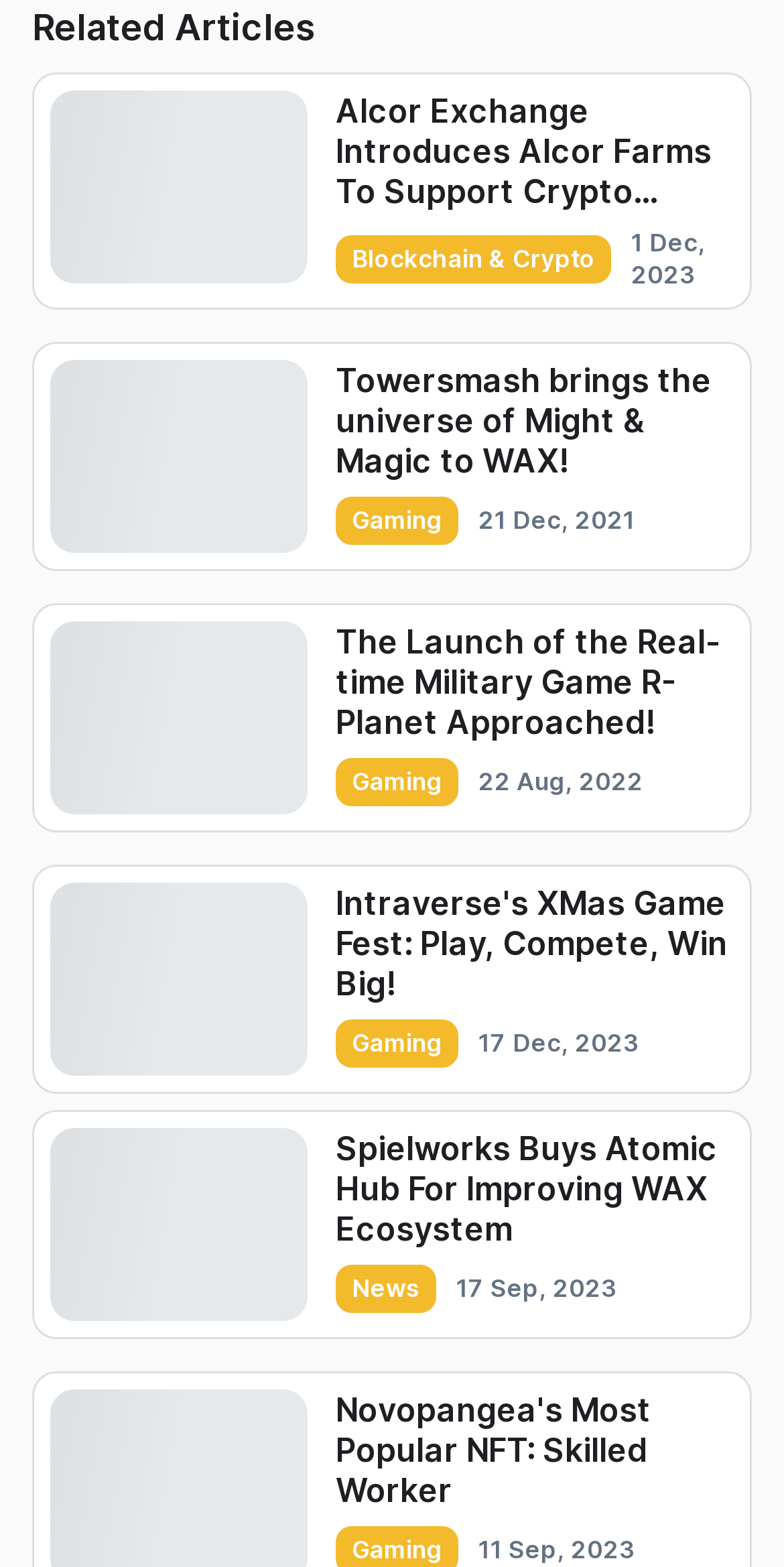Provide a brief response to the question below using a single word or phrase: 
What is the category of the first article?

Blockchain & Crypto